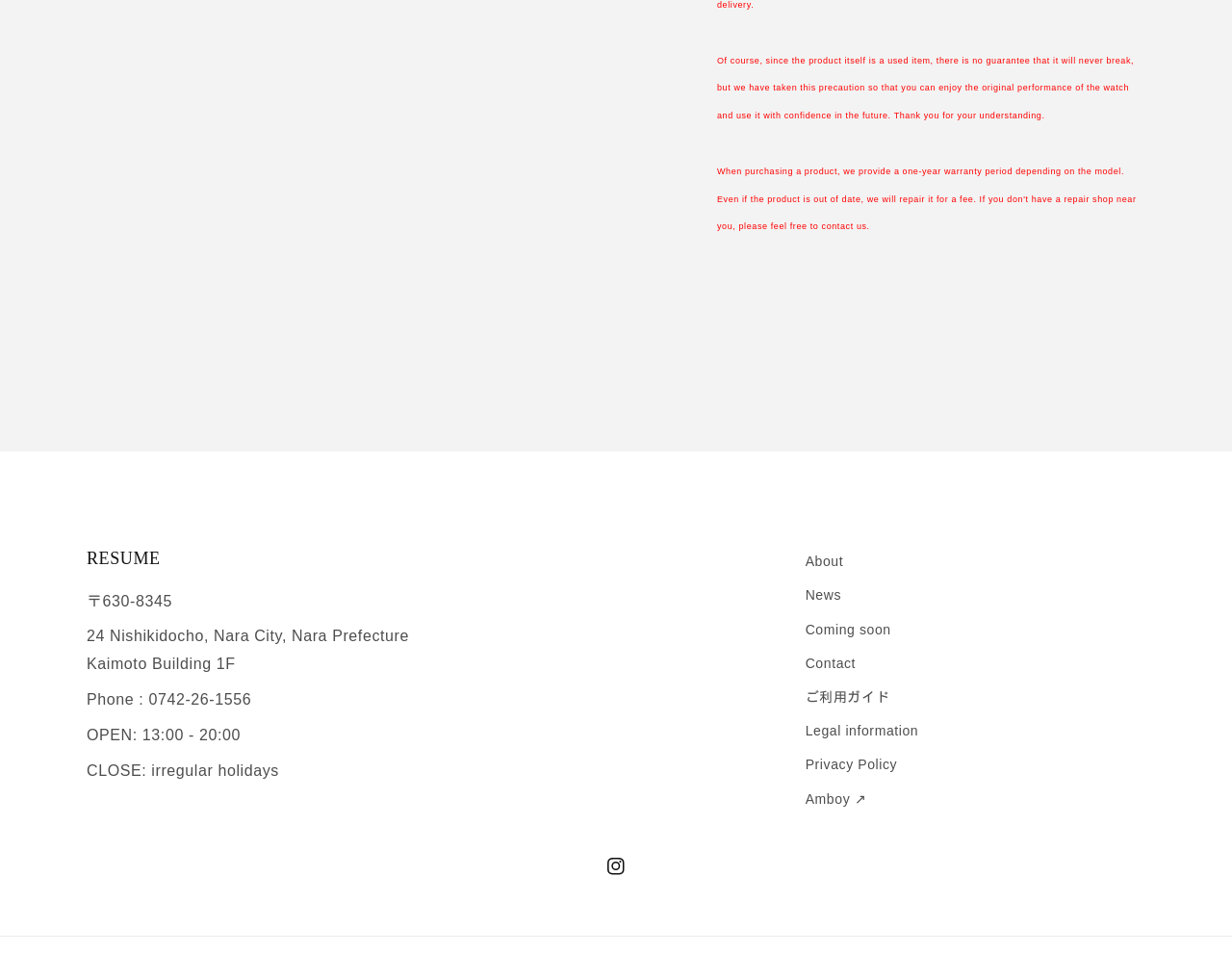Identify the bounding box of the UI element that matches this description: "Legal information".

[0.654, 0.749, 0.746, 0.784]